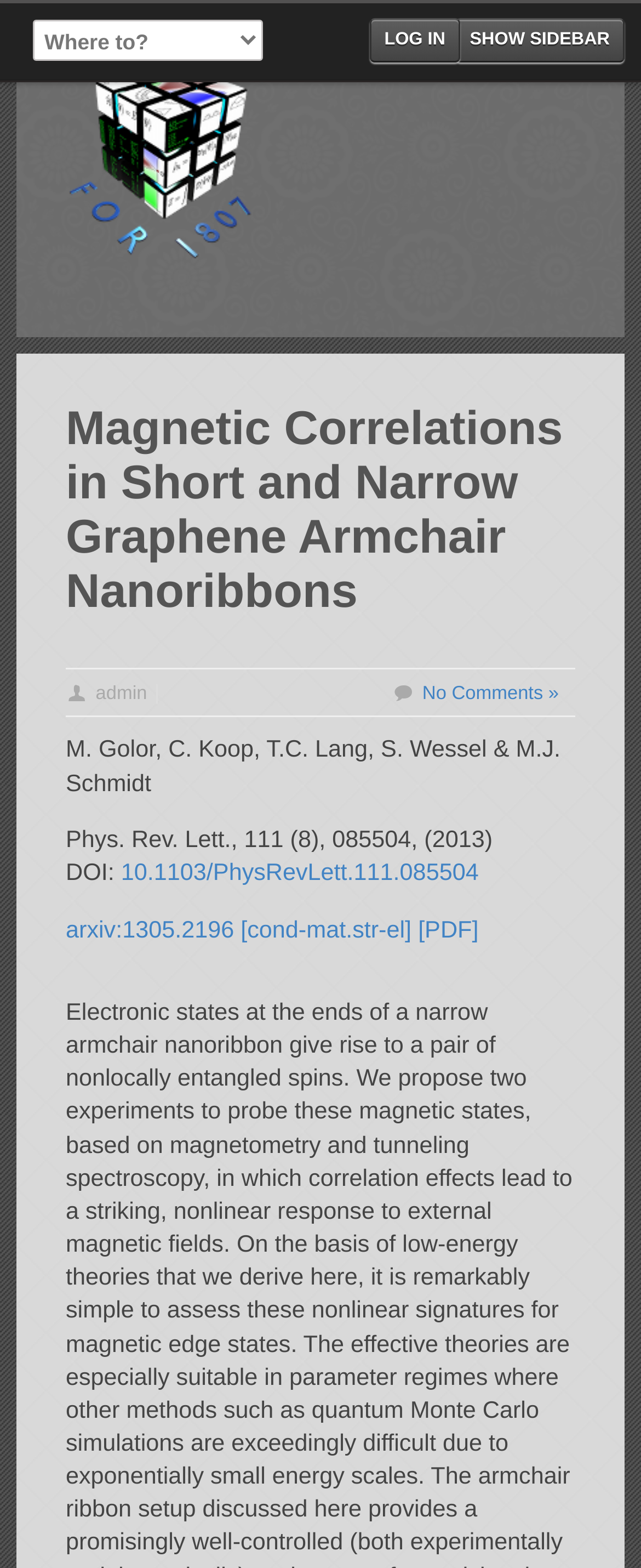Extract the bounding box coordinates for the HTML element that matches this description: "arxiv:1305.2196 [cond-mat.str-el]". The coordinates should be four float numbers between 0 and 1, i.e., [left, top, right, bottom].

[0.103, 0.585, 0.642, 0.602]